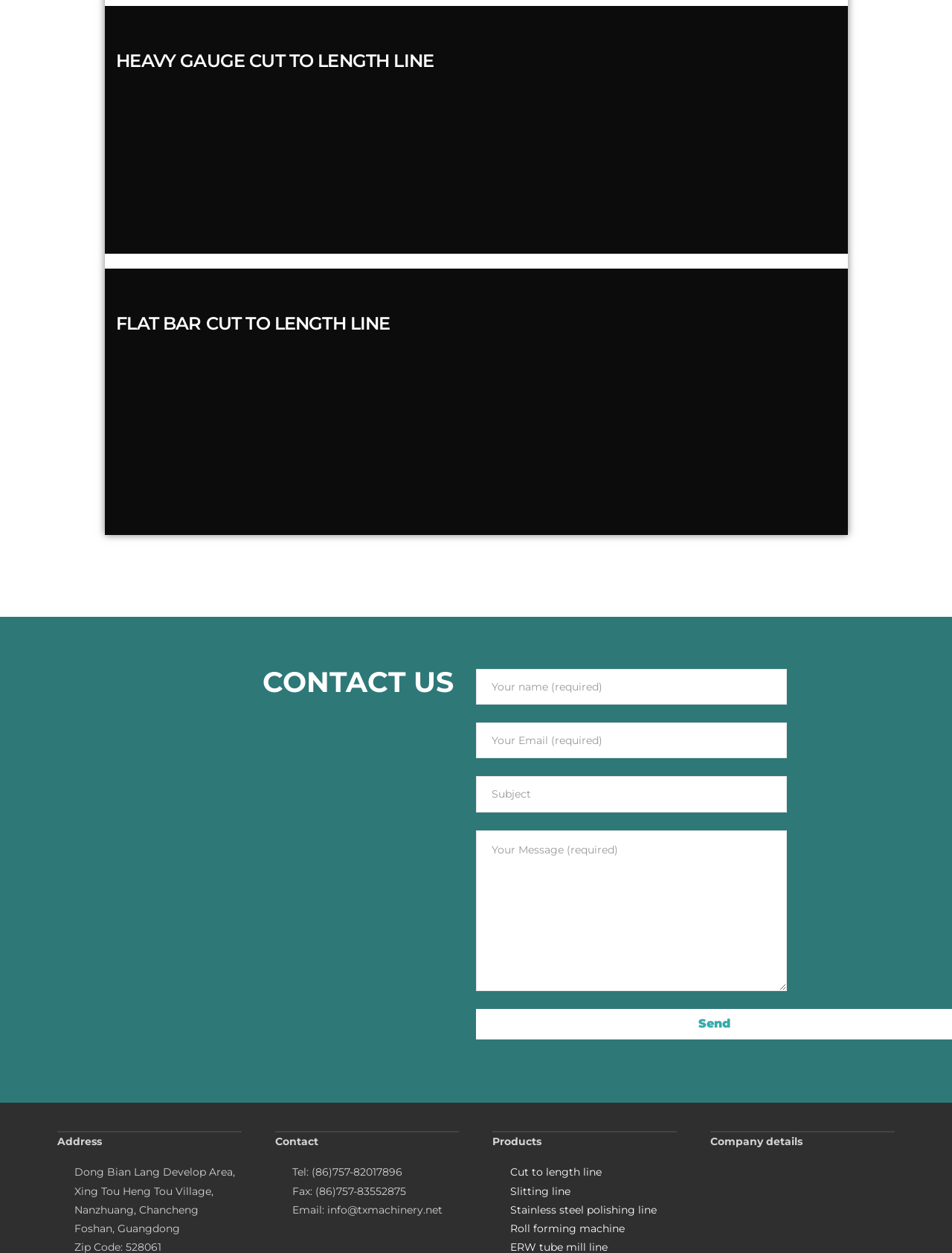What is the purpose of the form?
Answer the question in a detailed and comprehensive manner.

I determined the purpose of the form by analyzing the elements within the form. The form contains text boxes and a 'Send' button, which suggests that it is a contact form for users to send messages to the company.